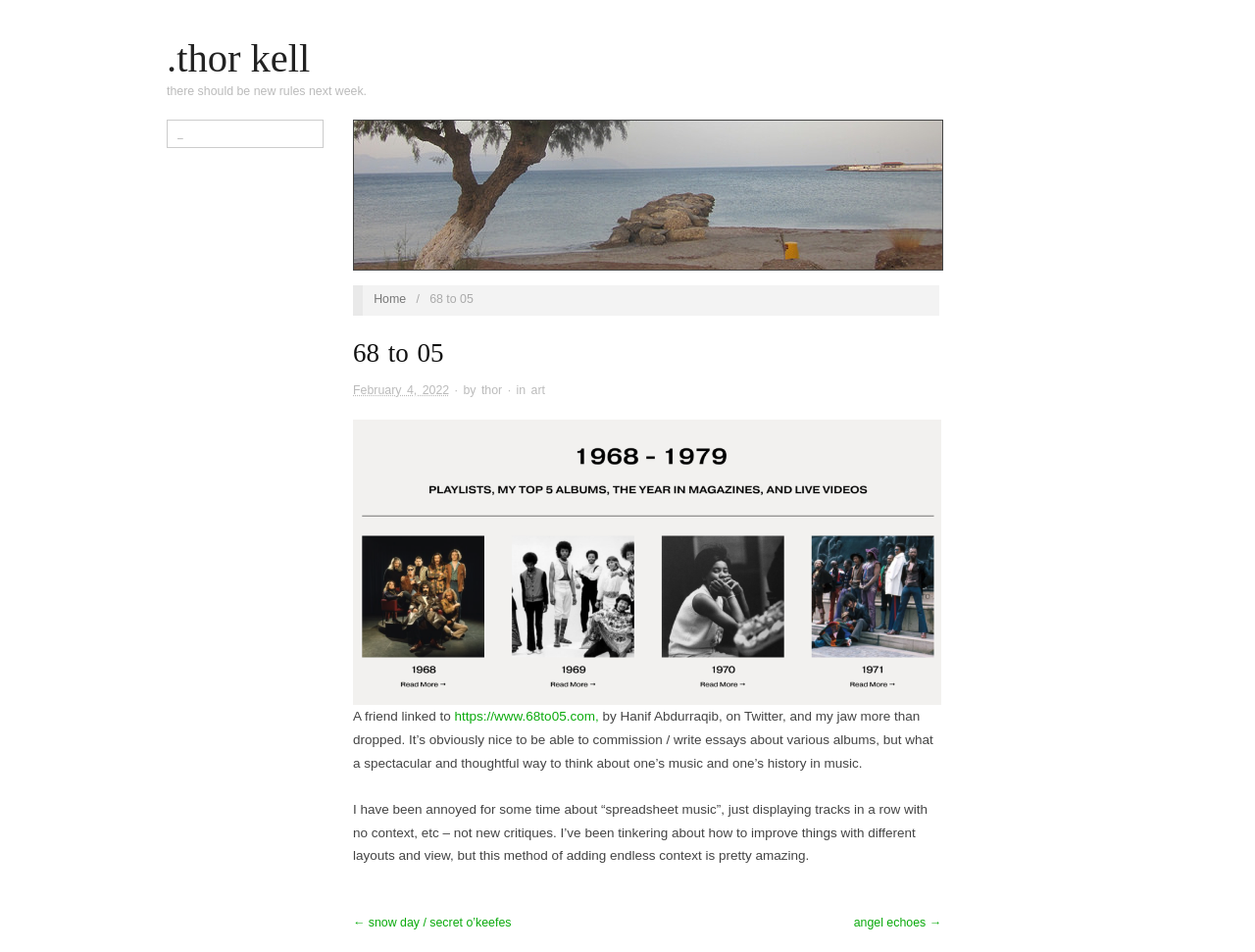Provide a one-word or one-phrase answer to the question:
What is the author of the essay mentioned in the webpage?

Hanif Abdurraqib